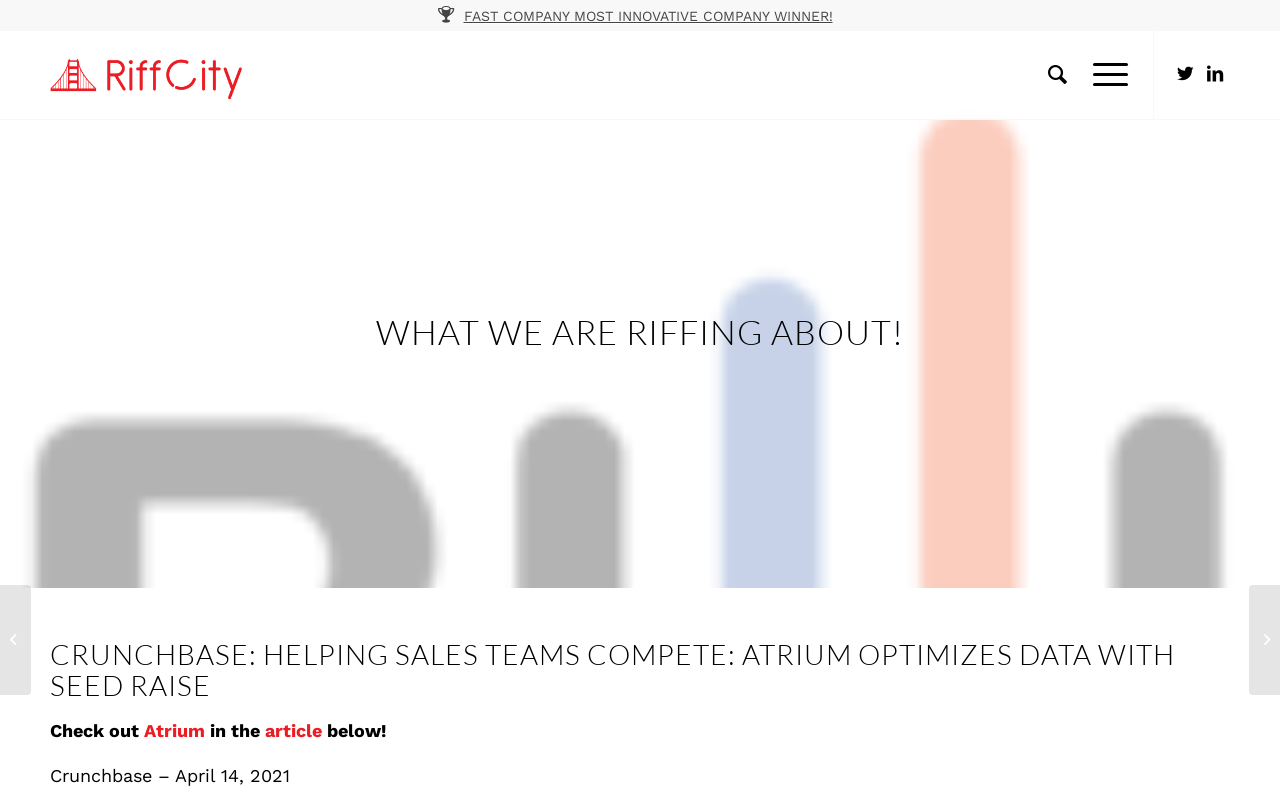Please identify the coordinates of the bounding box for the clickable region that will accomplish this instruction: "Search for something".

[0.809, 0.039, 0.844, 0.149]